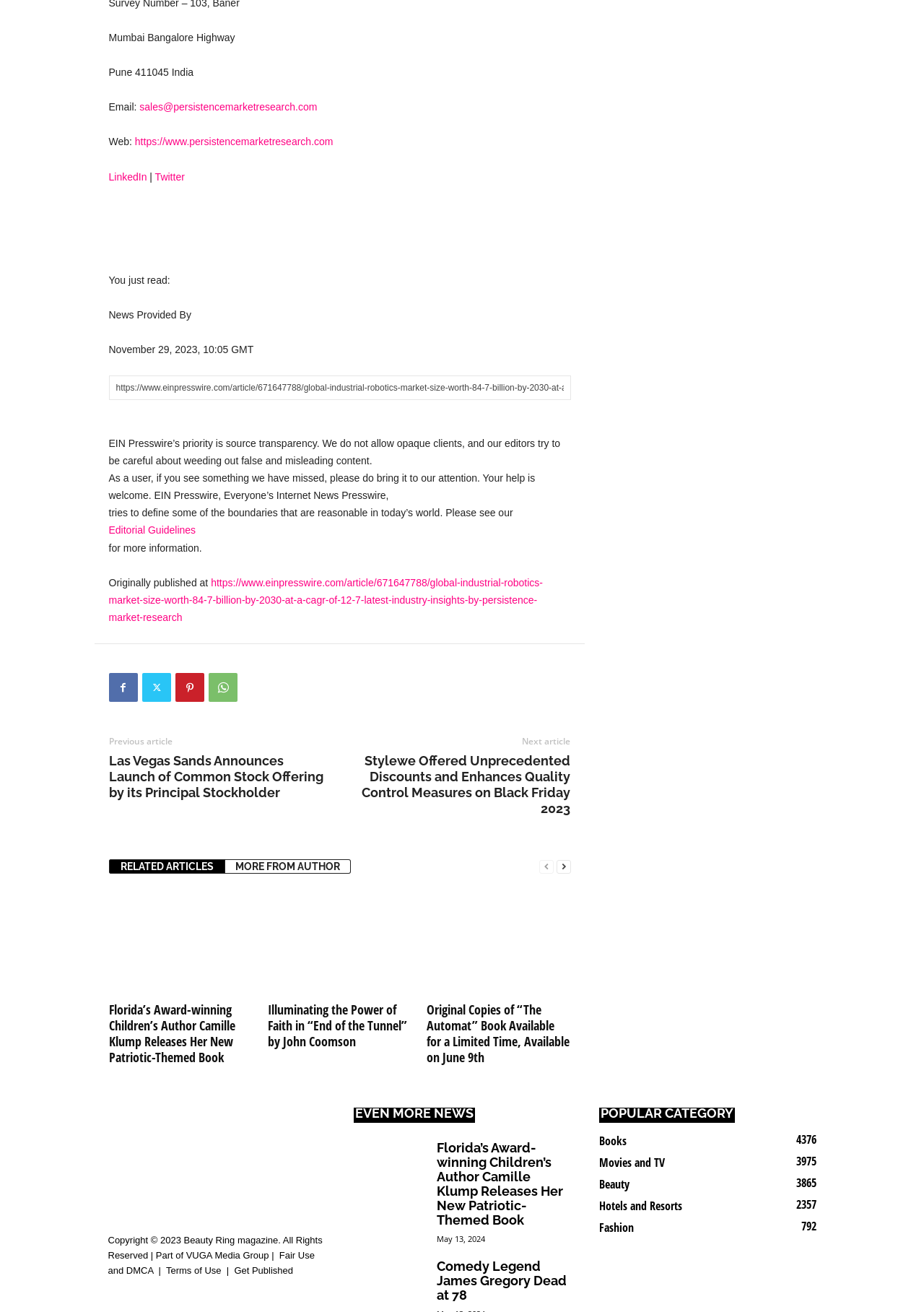Respond to the following query with just one word or a short phrase: 
What is the title of the latest article?

Global Industrial Robotics Market Size Worth $84.7 Billion by 2030 at a CAGR of 12.7%